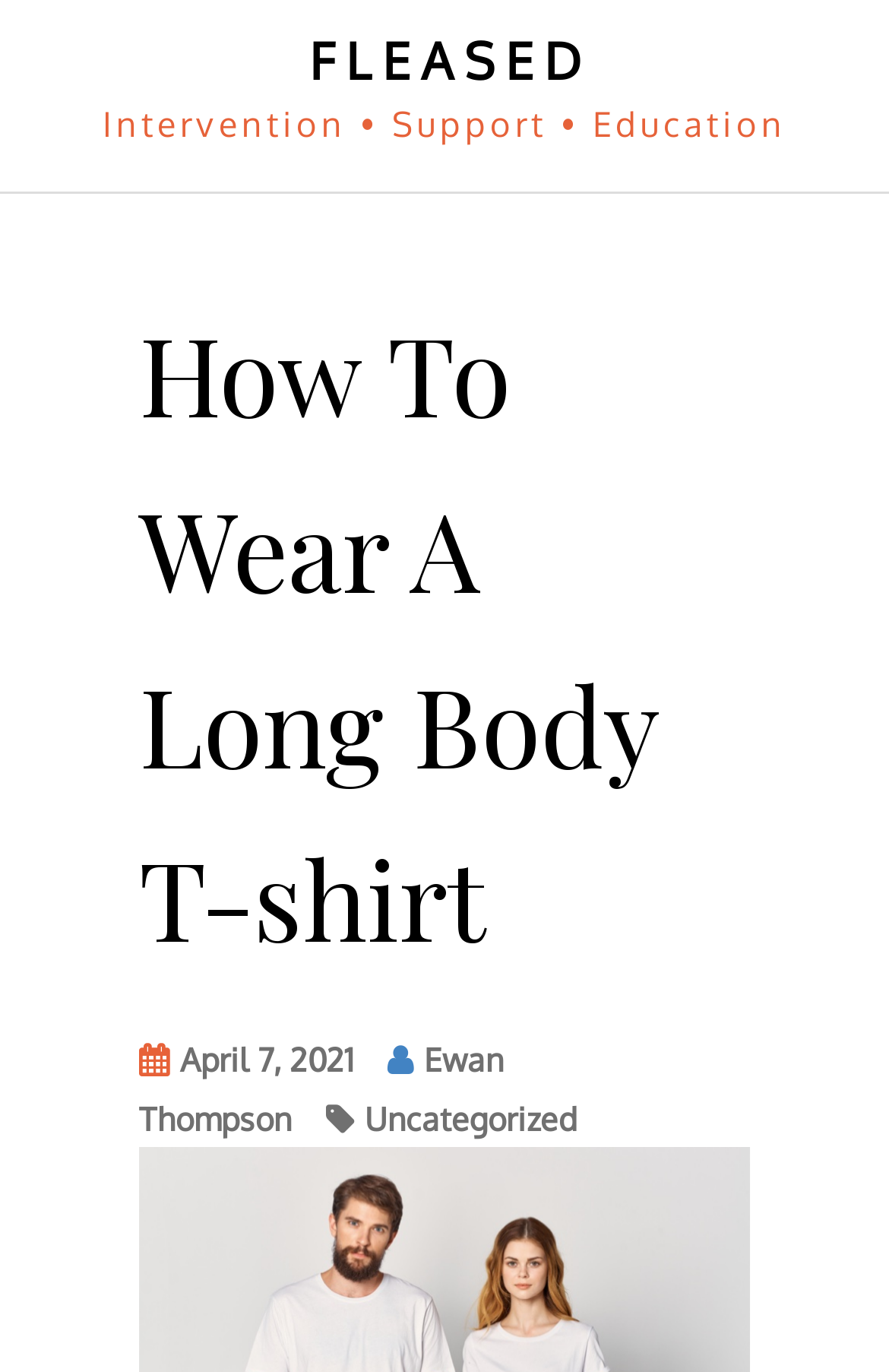Respond with a single word or short phrase to the following question: 
Who is the author of the article?

Ewan Thompson